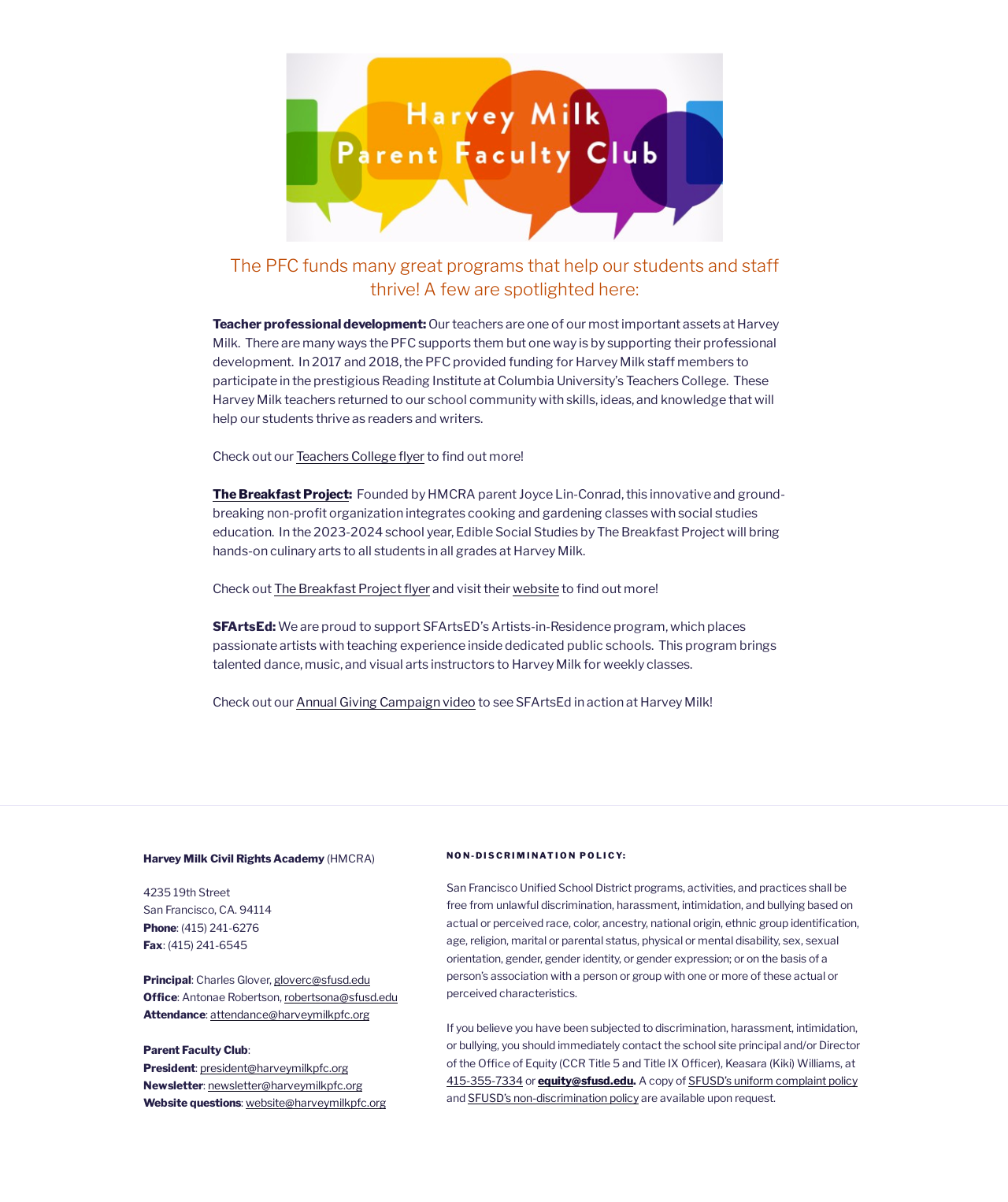Please determine the bounding box coordinates for the UI element described here. Use the format (top-left x, top-left y, bottom-right x, bottom-right y) with values bounded between 0 and 1: The Breakfast Project flyer

[0.272, 0.483, 0.427, 0.496]